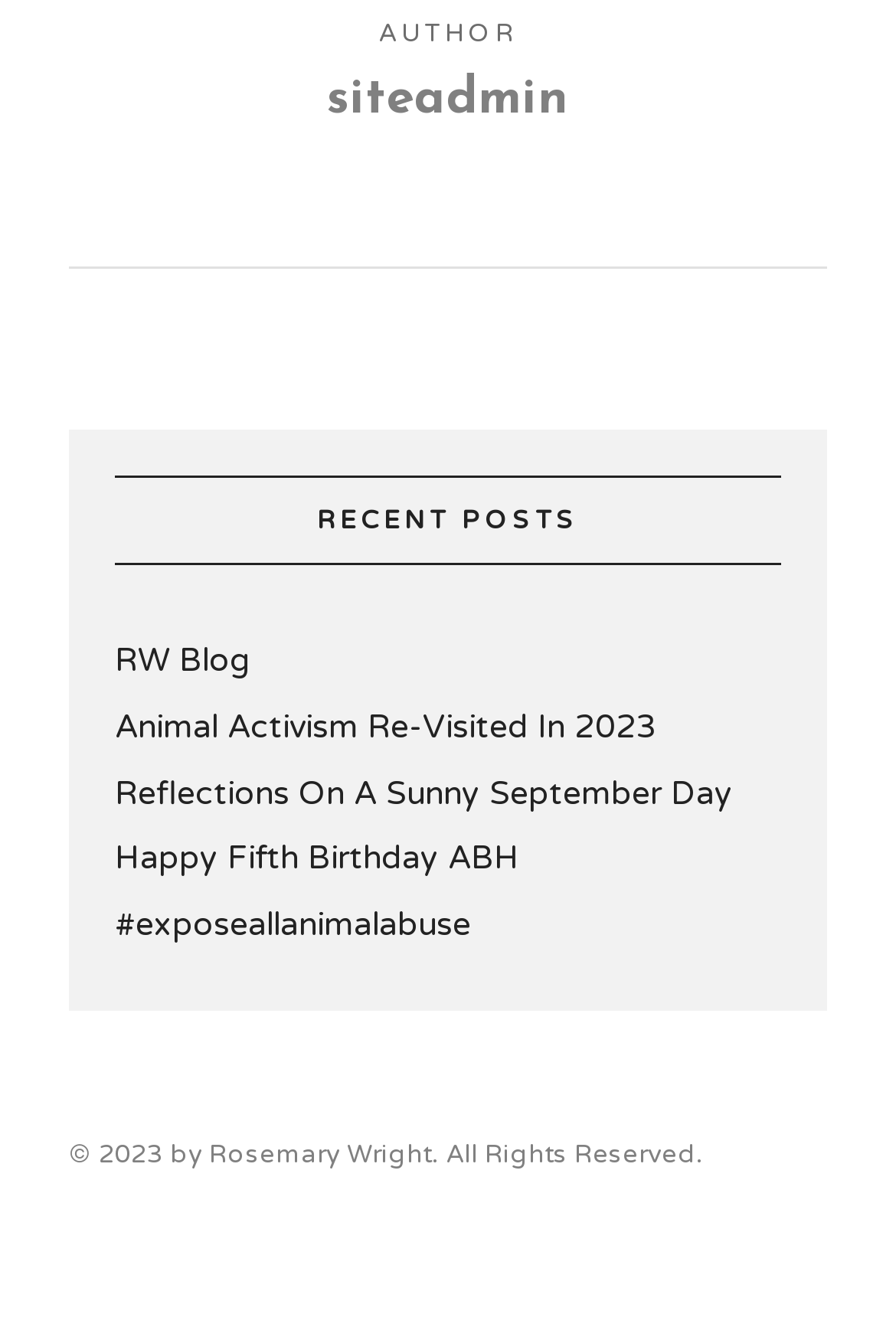Use the details in the image to answer the question thoroughly: 
Who is the author of the website?

The author of the website is mentioned at the bottom of the page, where it says '© 2023 by Rosemary Wright. All Rights Reserved.'